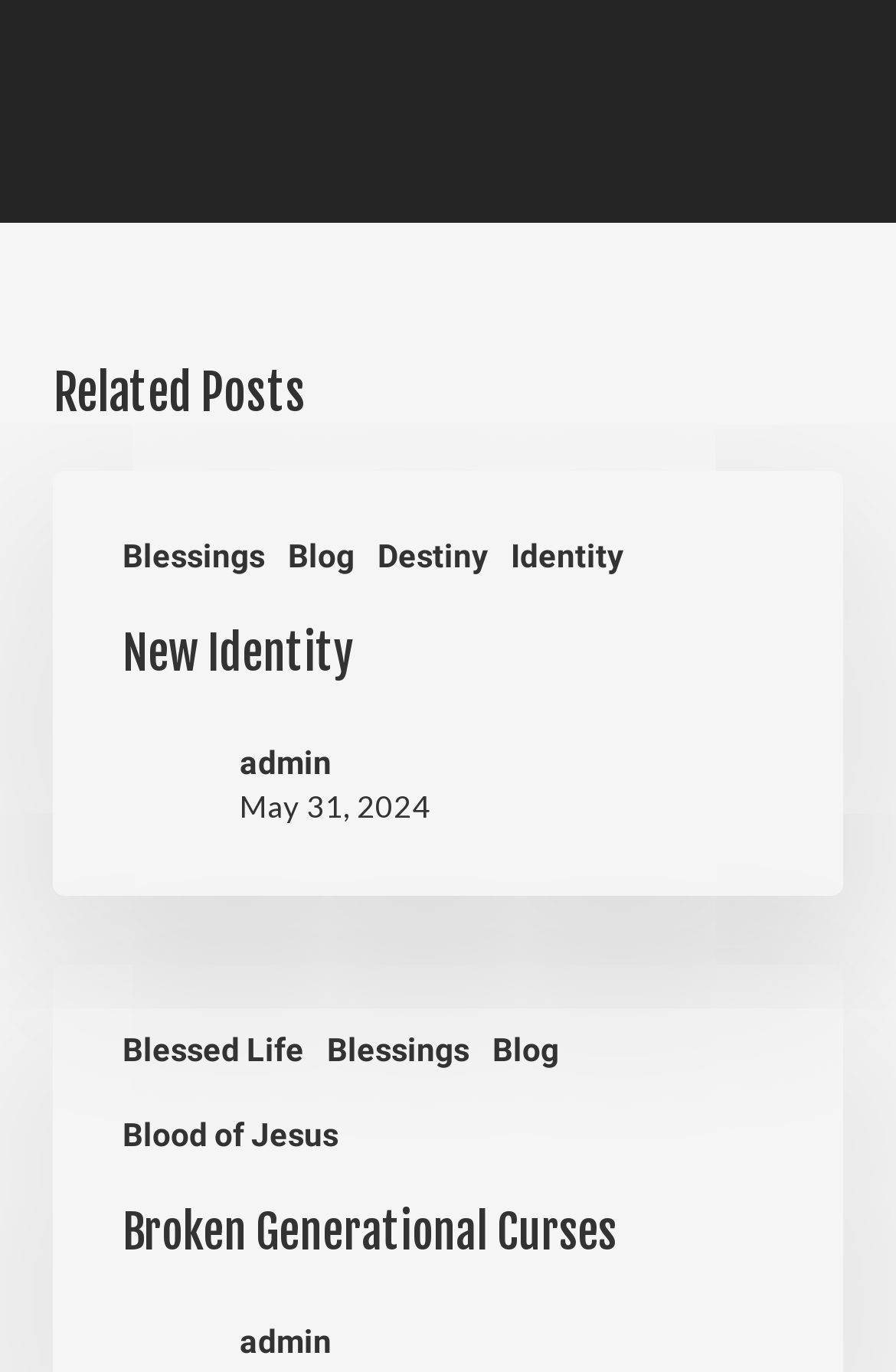Using the description: "Blessed Life", determine the UI element's bounding box coordinates. Ensure the coordinates are in the format of four float numbers between 0 and 1, i.e., [left, top, right, bottom].

[0.137, 0.751, 0.34, 0.782]